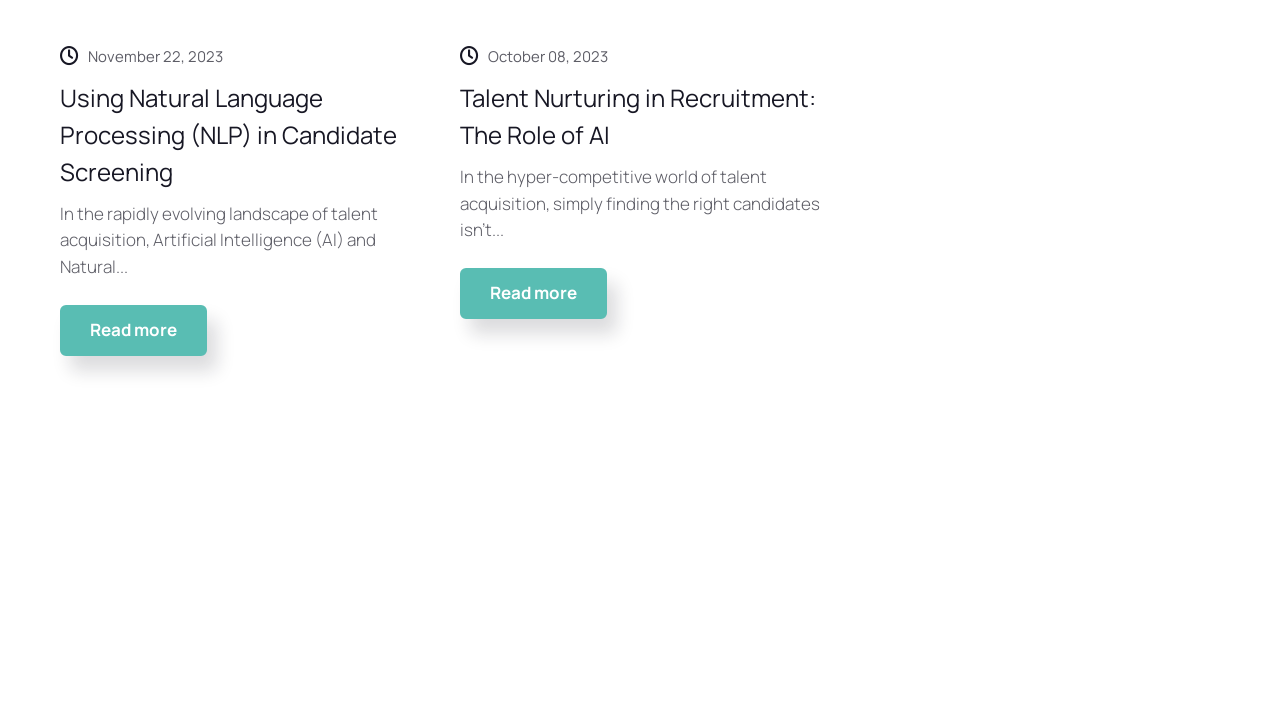Respond to the following question using a concise word or phrase: 
What is the name of the website?

Talenteria